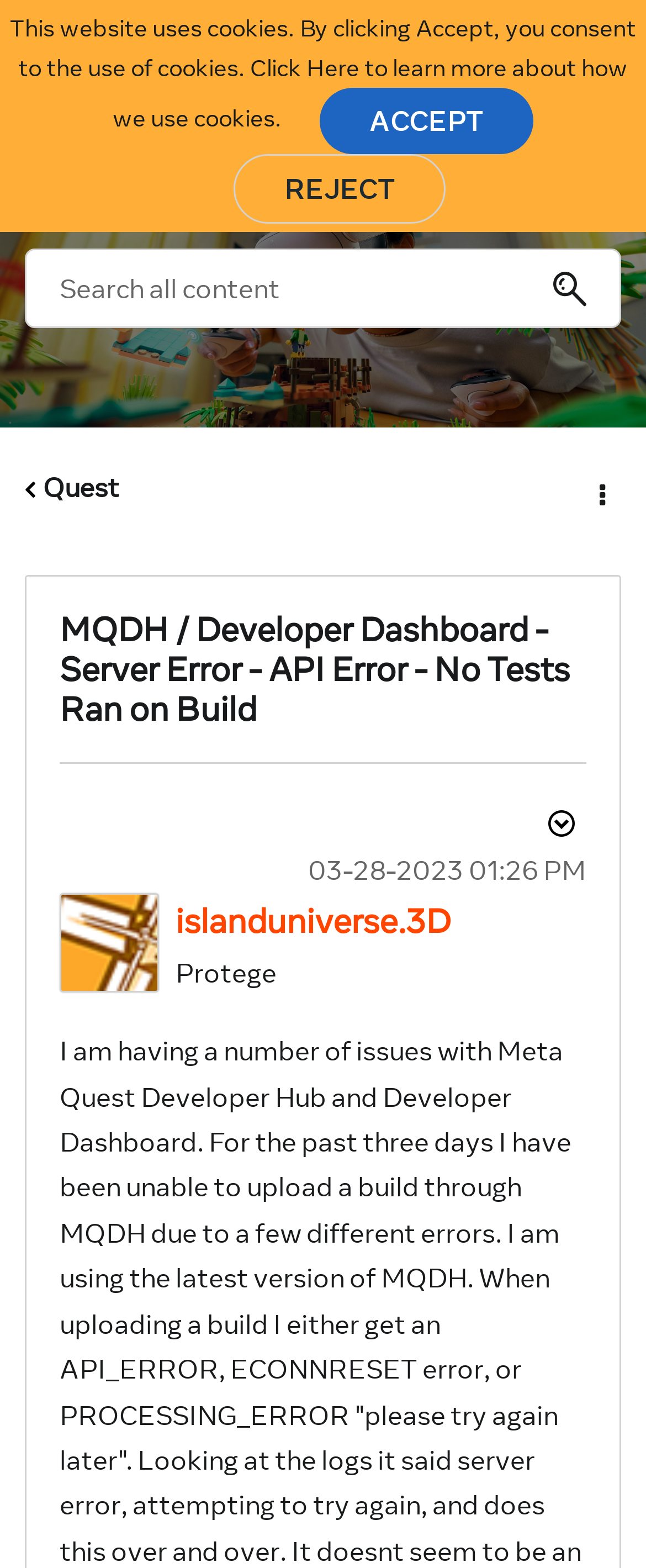Please give a short response to the question using one word or a phrase:
What is the name of the user who posted the message?

islanduniverse.3D